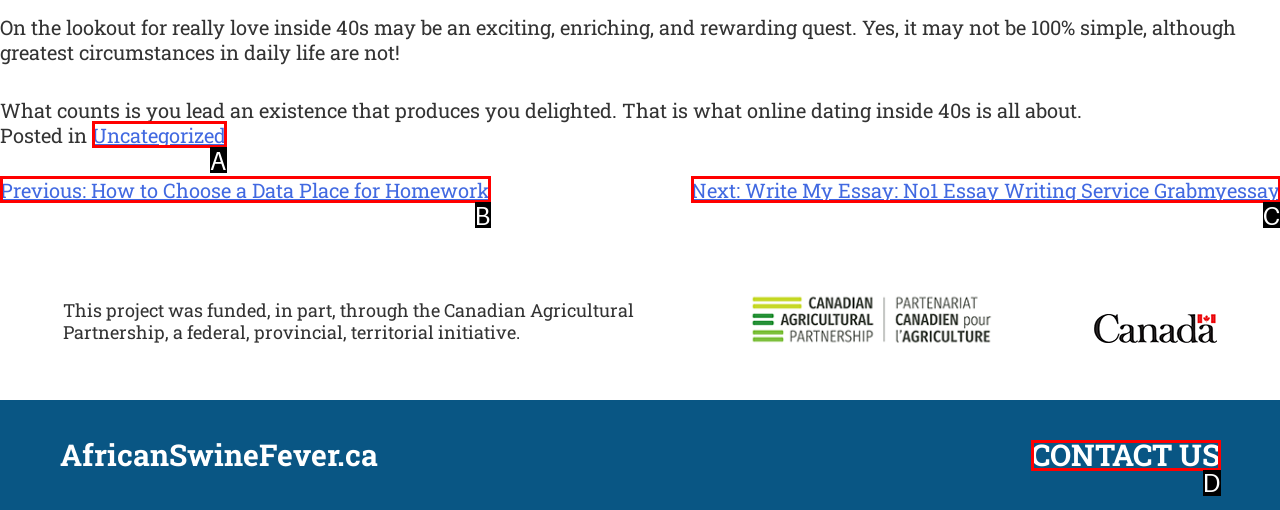Using the given description: CONTACT US, identify the HTML element that corresponds best. Answer with the letter of the correct option from the available choices.

D